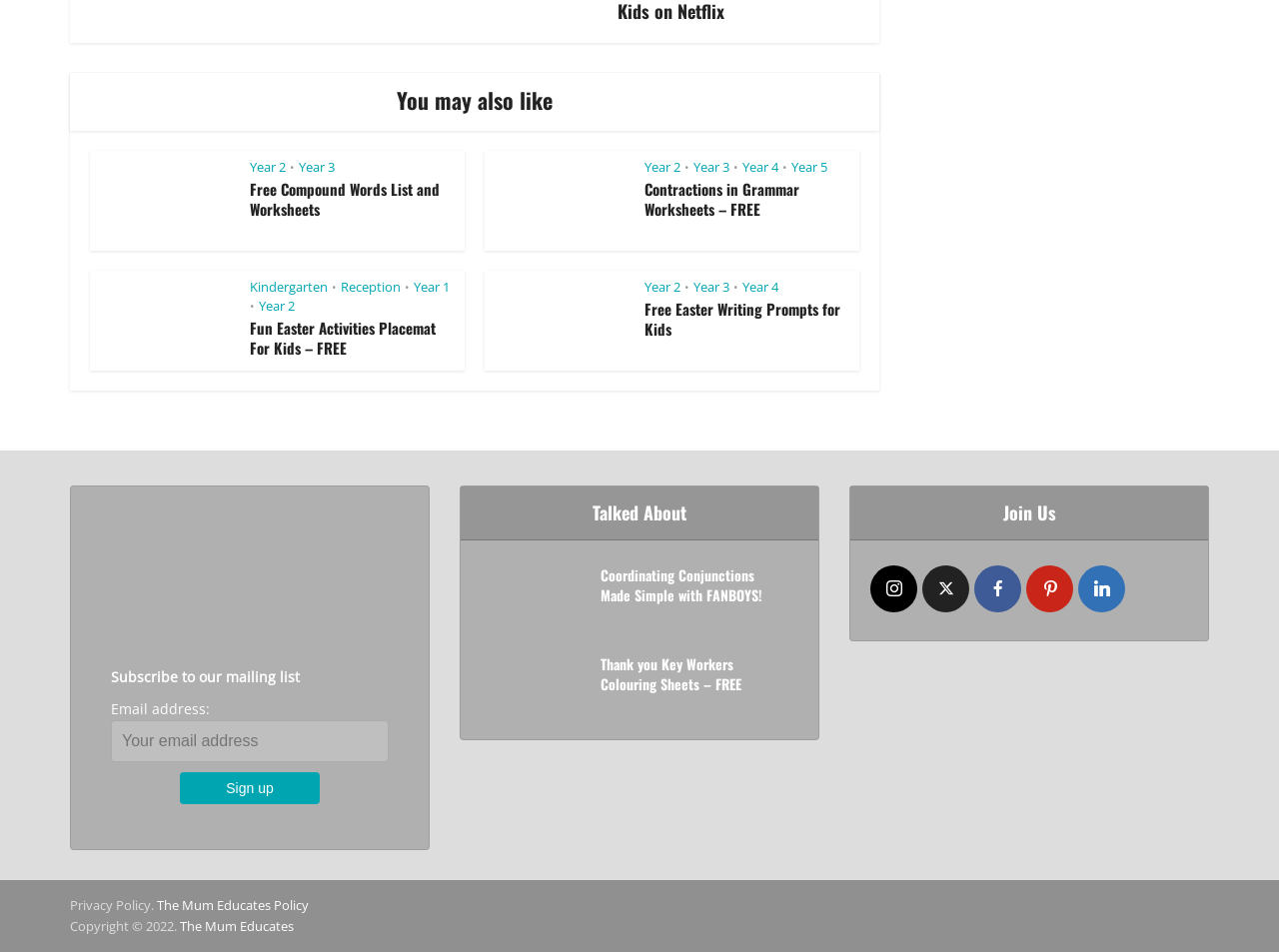Determine the coordinates of the bounding box for the clickable area needed to execute this instruction: "Enter your email address in the subscription textbox".

[0.087, 0.756, 0.304, 0.801]